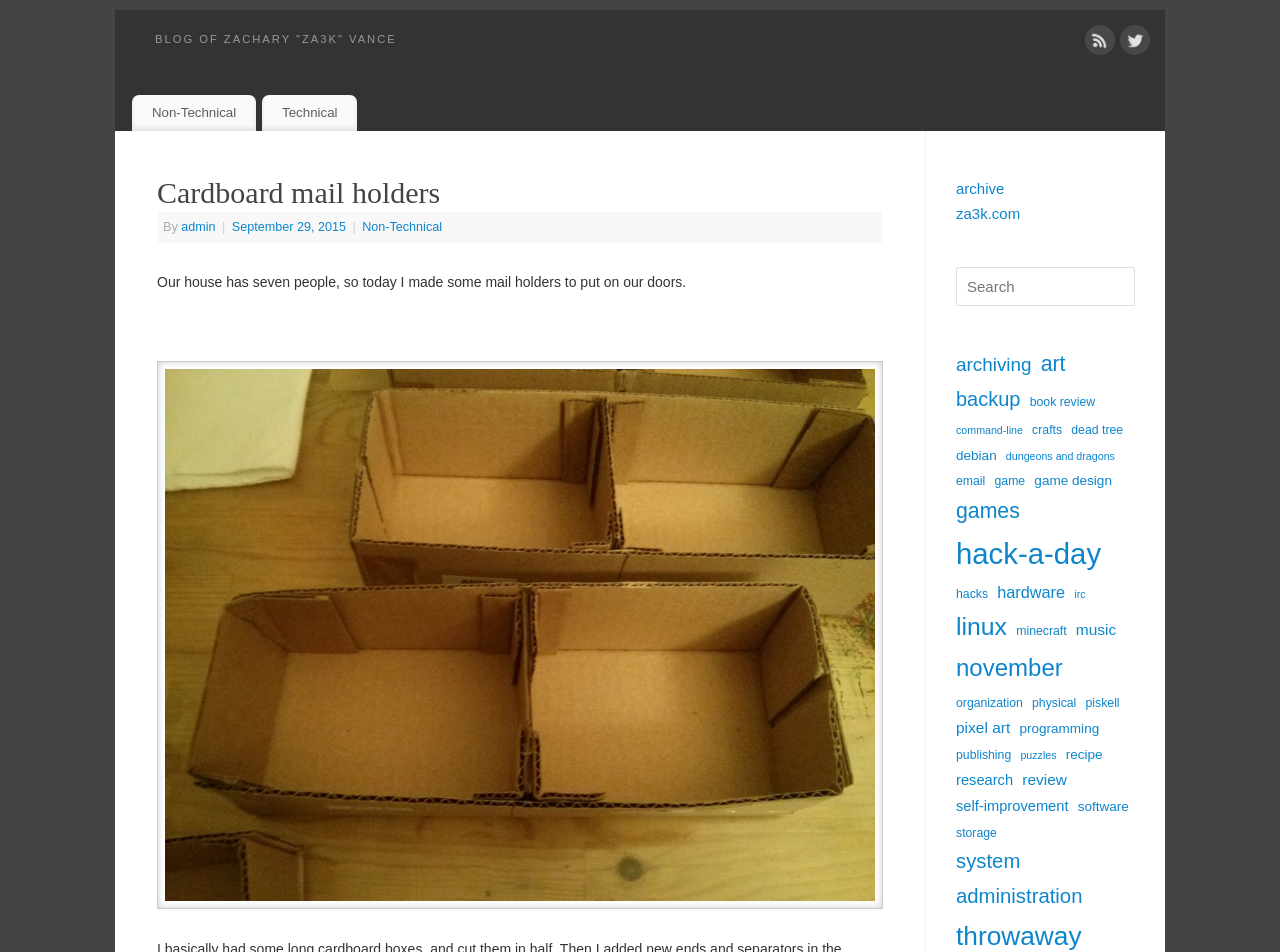Determine the bounding box coordinates for the area that should be clicked to carry out the following instruction: "View the archive".

[0.747, 0.189, 0.785, 0.207]